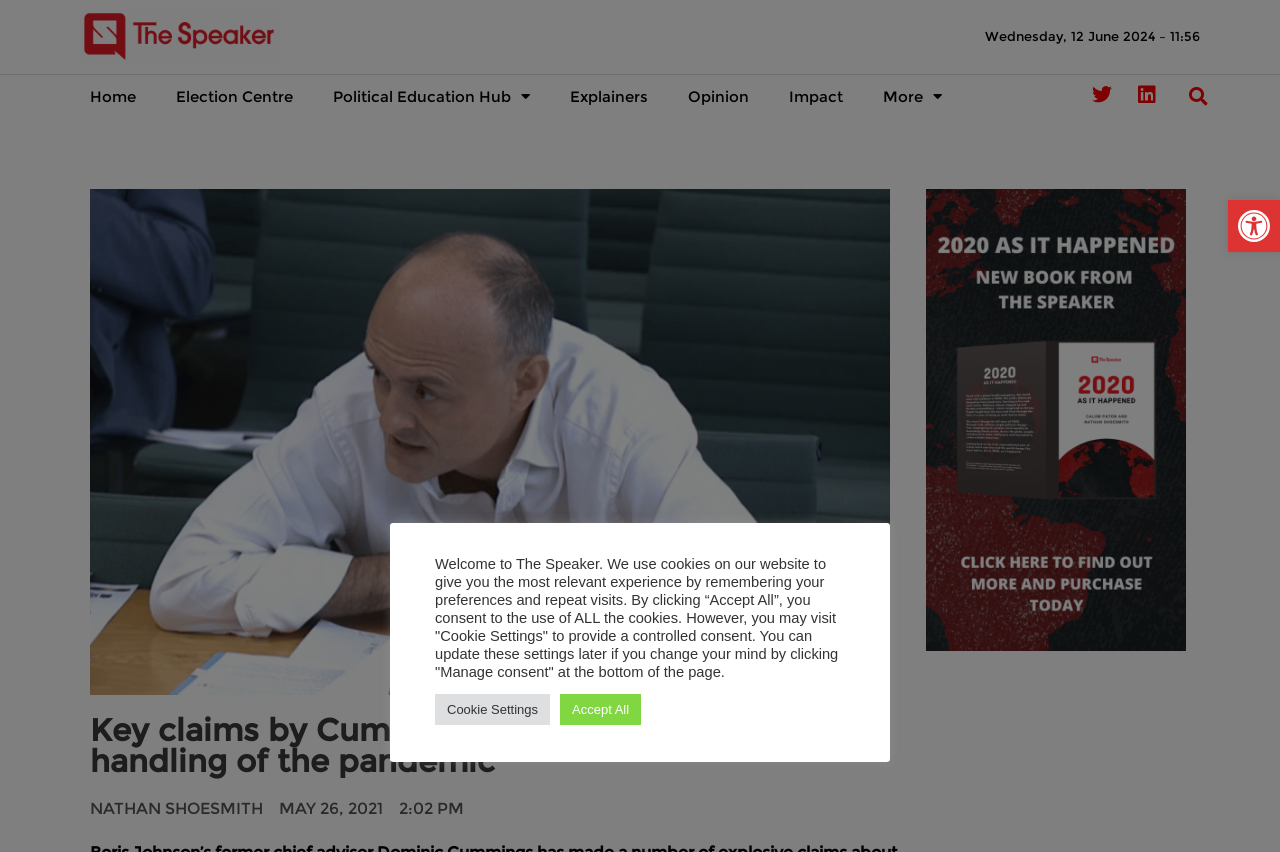Determine the bounding box coordinates of the element's region needed to click to follow the instruction: "View Political Education Hub". Provide these coordinates as four float numbers between 0 and 1, formatted as [left, top, right, bottom].

[0.245, 0.088, 0.43, 0.139]